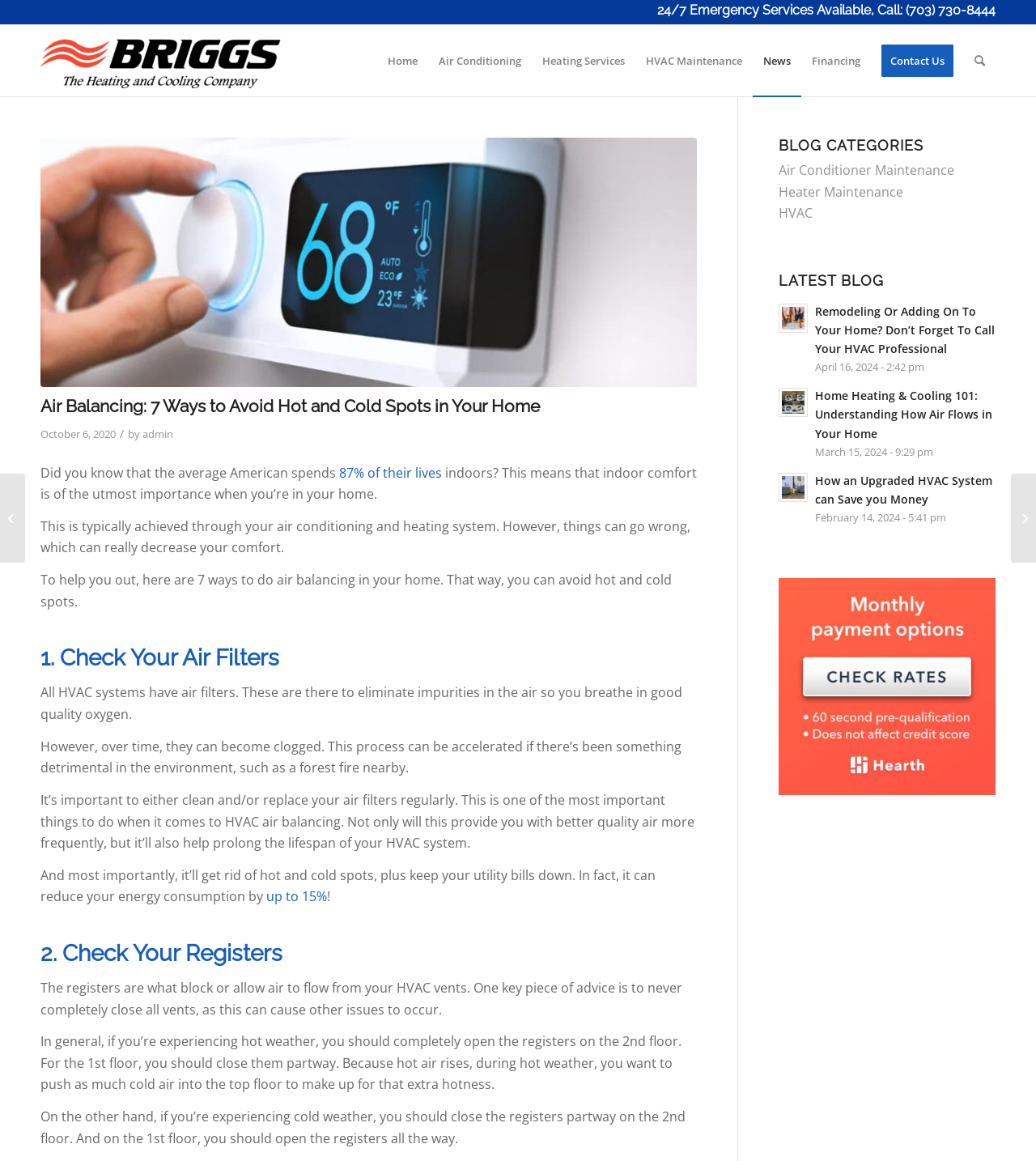How many blog categories are listed?
Give a one-word or short-phrase answer derived from the screenshot.

3